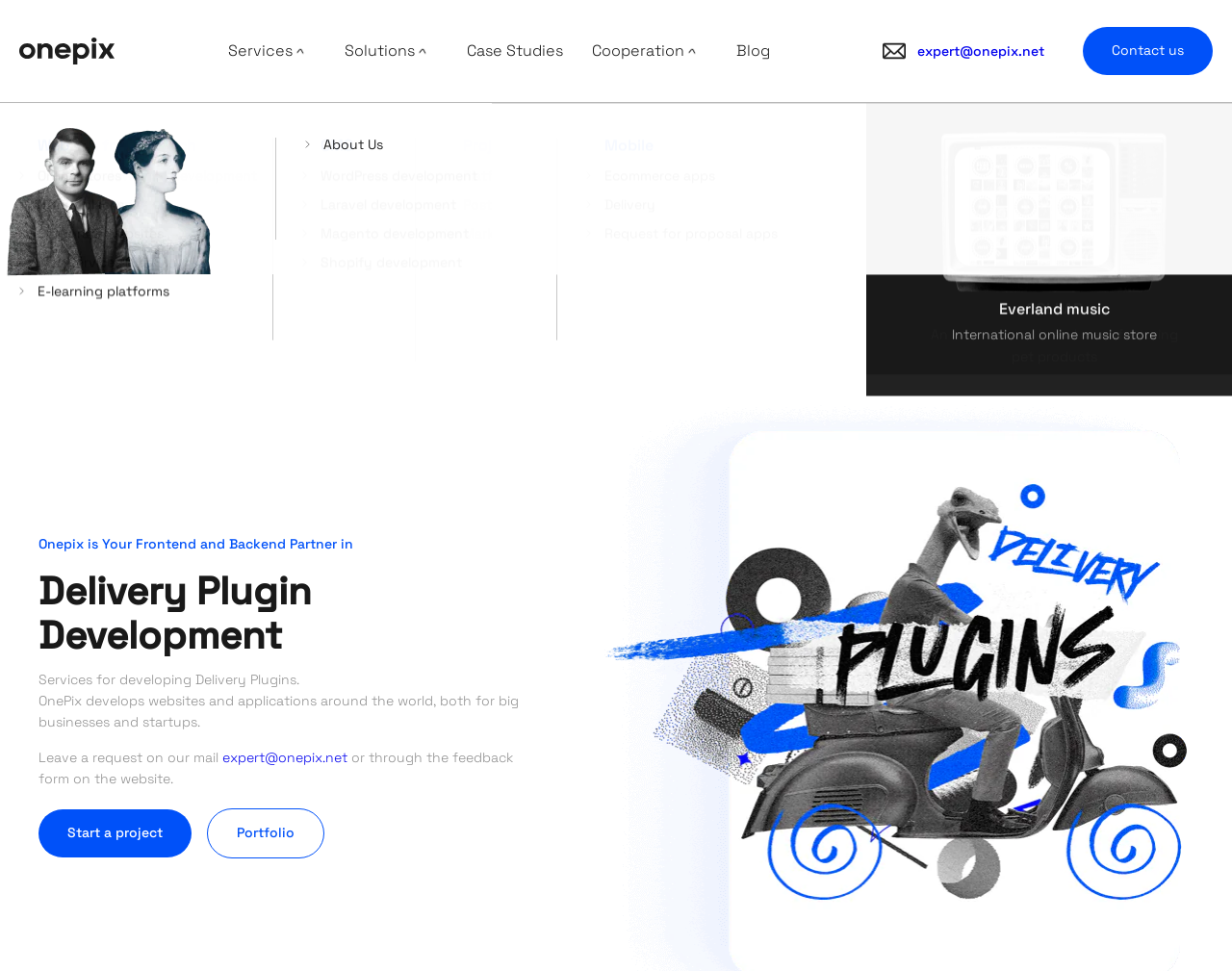Determine the bounding box coordinates for the area that needs to be clicked to fulfill this task: "View Contact Information". The coordinates must be given as four float numbers between 0 and 1, i.e., [left, top, right, bottom].

None